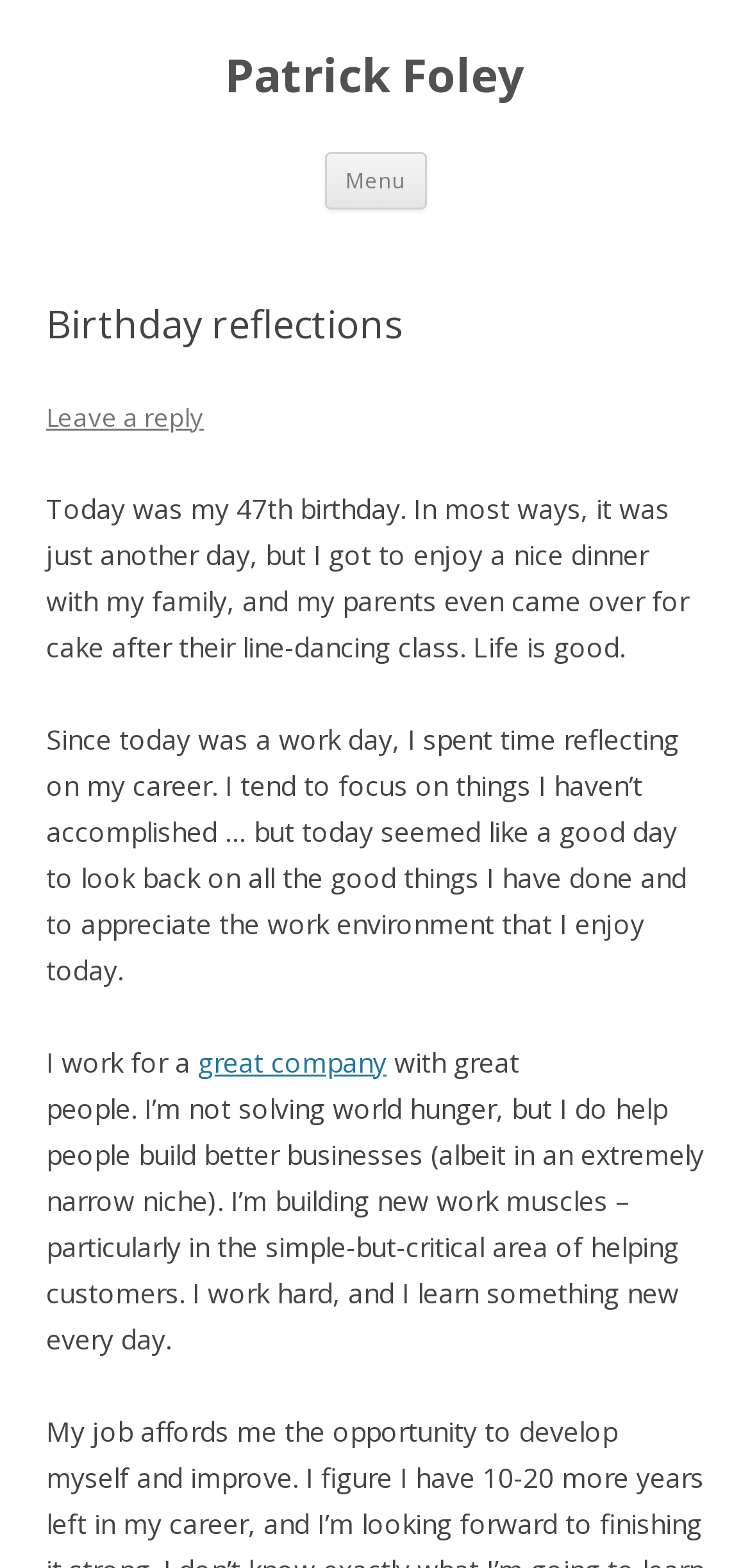What kind of company does the author work for?
Use the information from the image to give a detailed answer to the question.

The text states that the author works for a 'great company', which suggests that the author has a positive view of their employer.